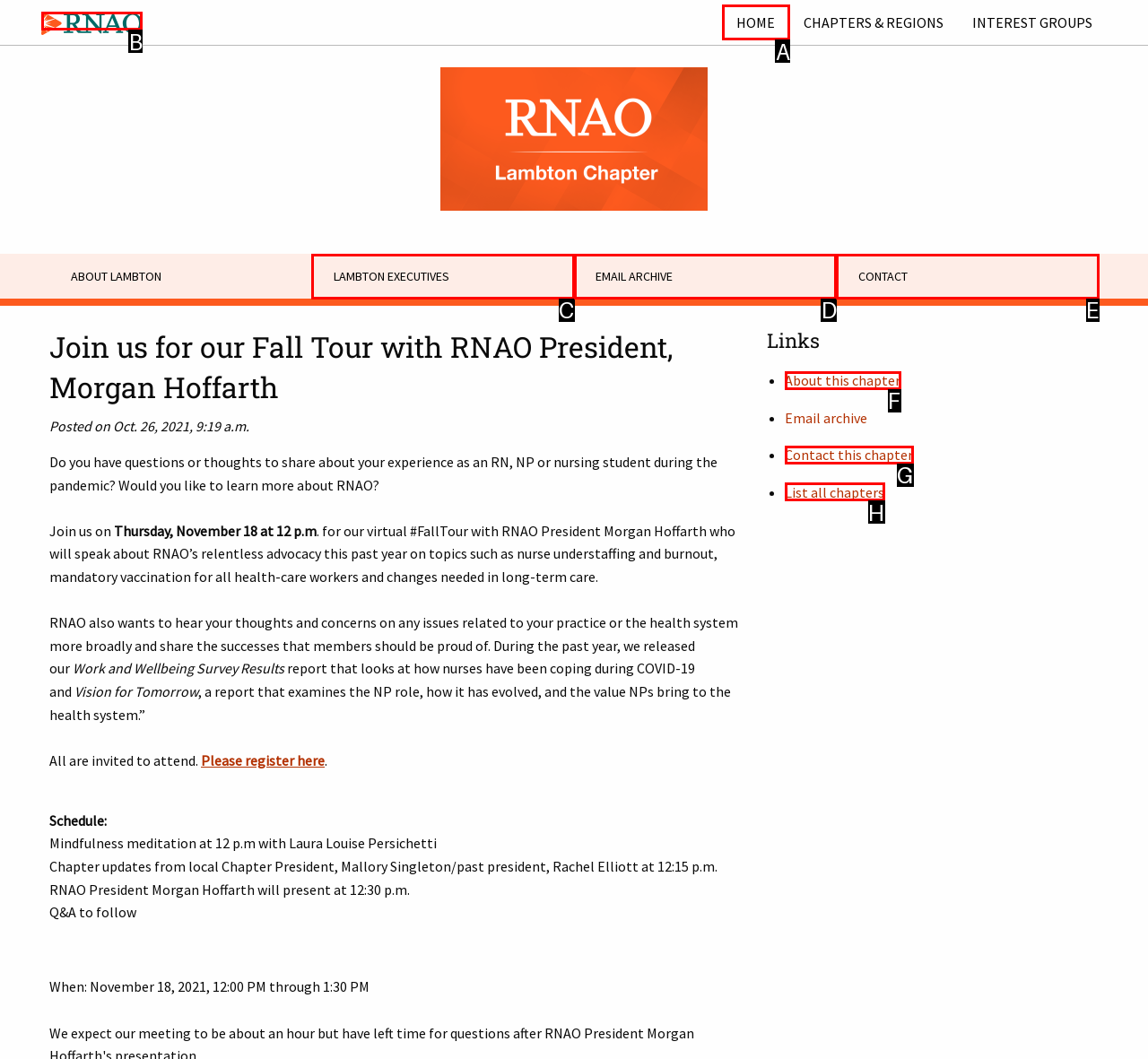Tell me which one HTML element you should click to complete the following task: Click the 'HOME' link
Answer with the option's letter from the given choices directly.

A